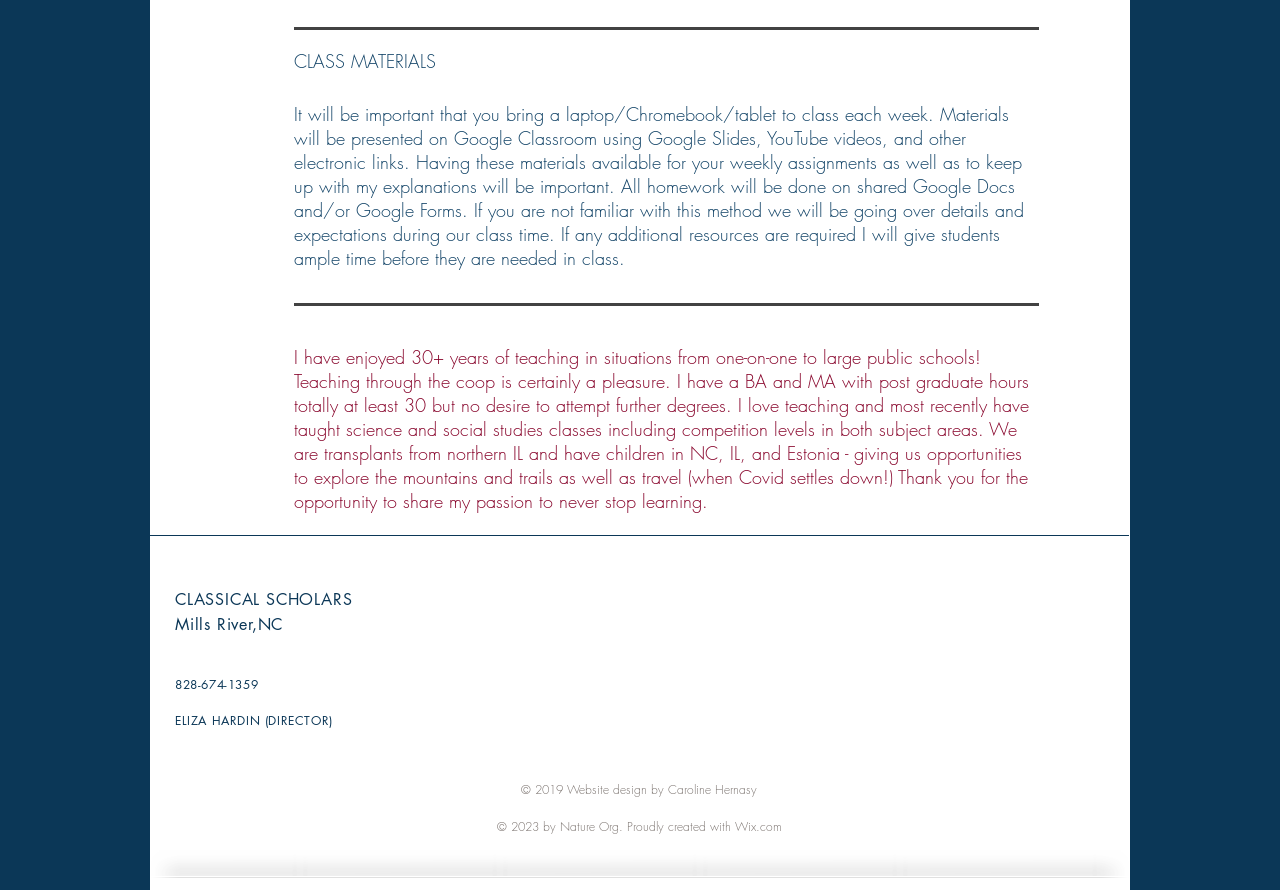Use a single word or phrase to answer the question: What is the purpose of bringing a laptop to class?

For materials and assignments